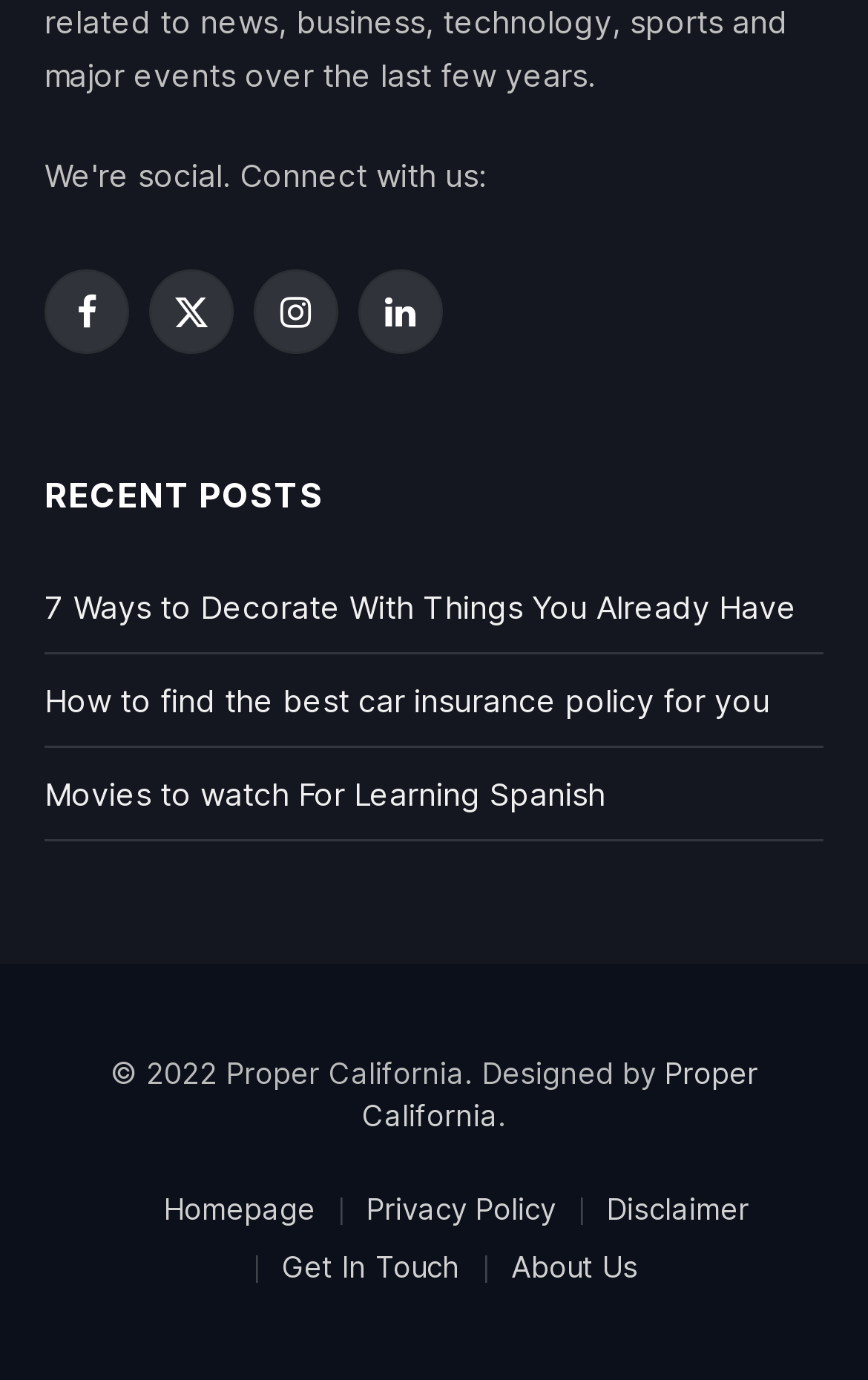Specify the bounding box coordinates (top-left x, top-left y, bottom-right x, bottom-right y) of the UI element in the screenshot that matches this description: LinkedIn

[0.413, 0.195, 0.51, 0.256]